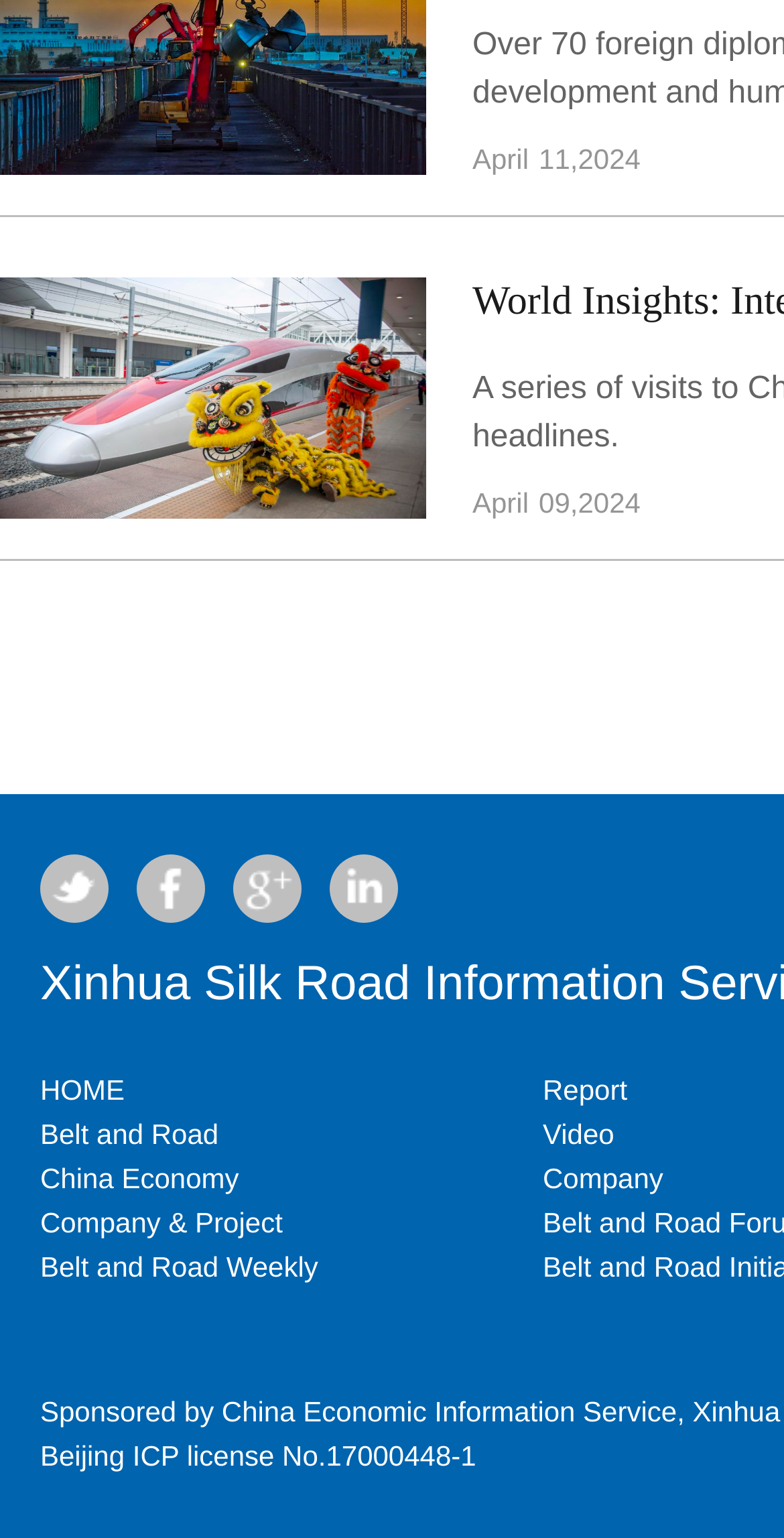Locate the bounding box coordinates of the clickable part needed for the task: "Visit Recent Articles".

None